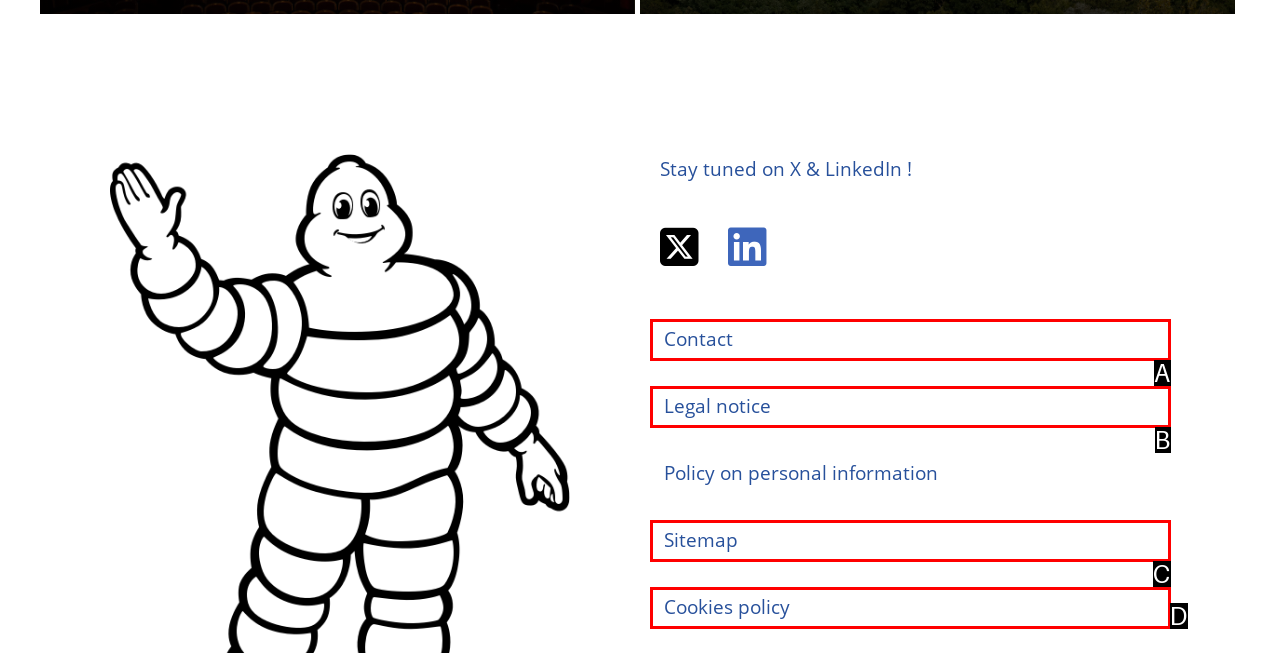Tell me the letter of the HTML element that best matches the description: Sitemap from the provided options.

C